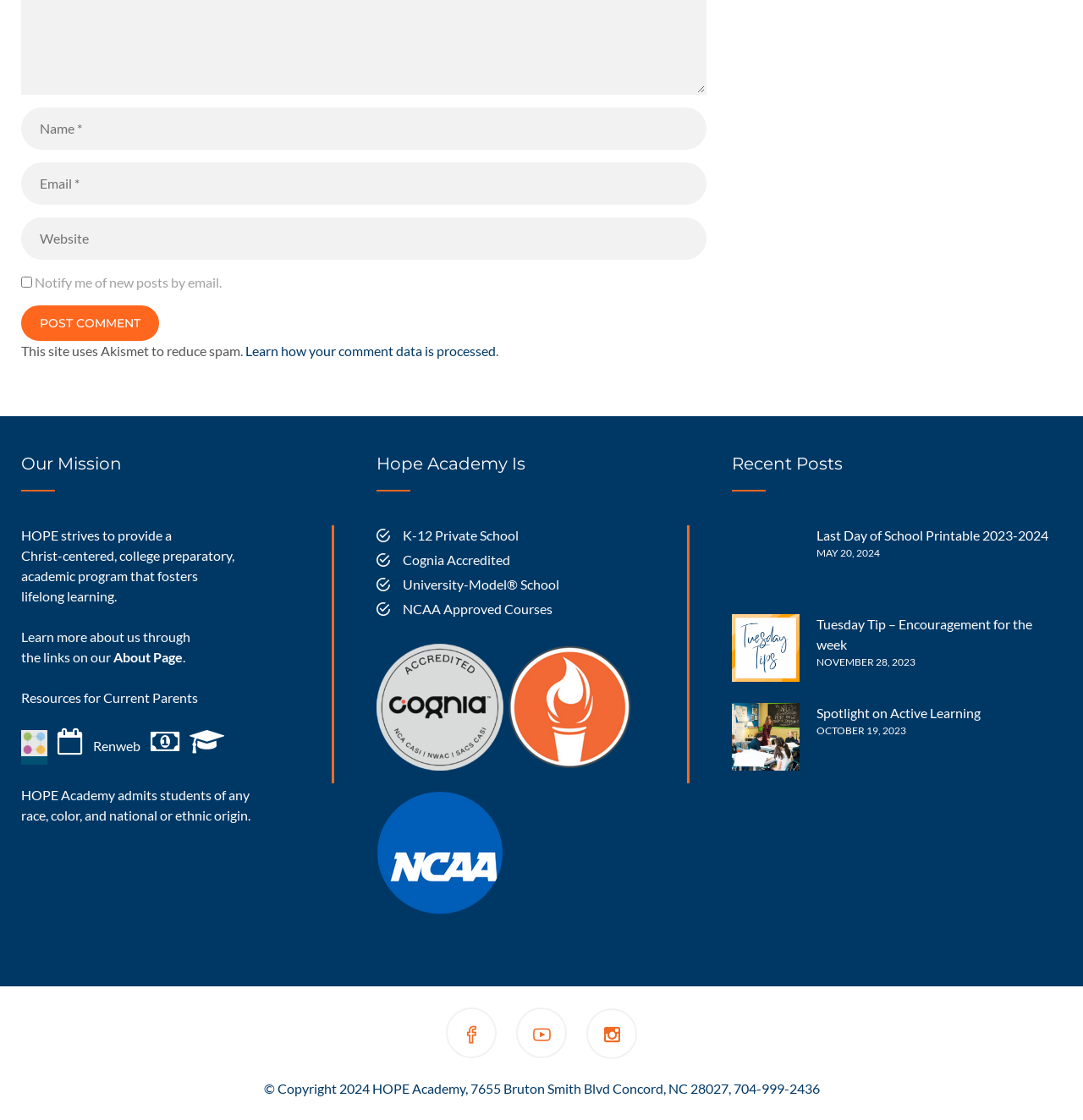Can you pinpoint the bounding box coordinates for the clickable element required for this instruction: "Go to Home page"? The coordinates should be four float numbers between 0 and 1, i.e., [left, top, right, bottom].

None